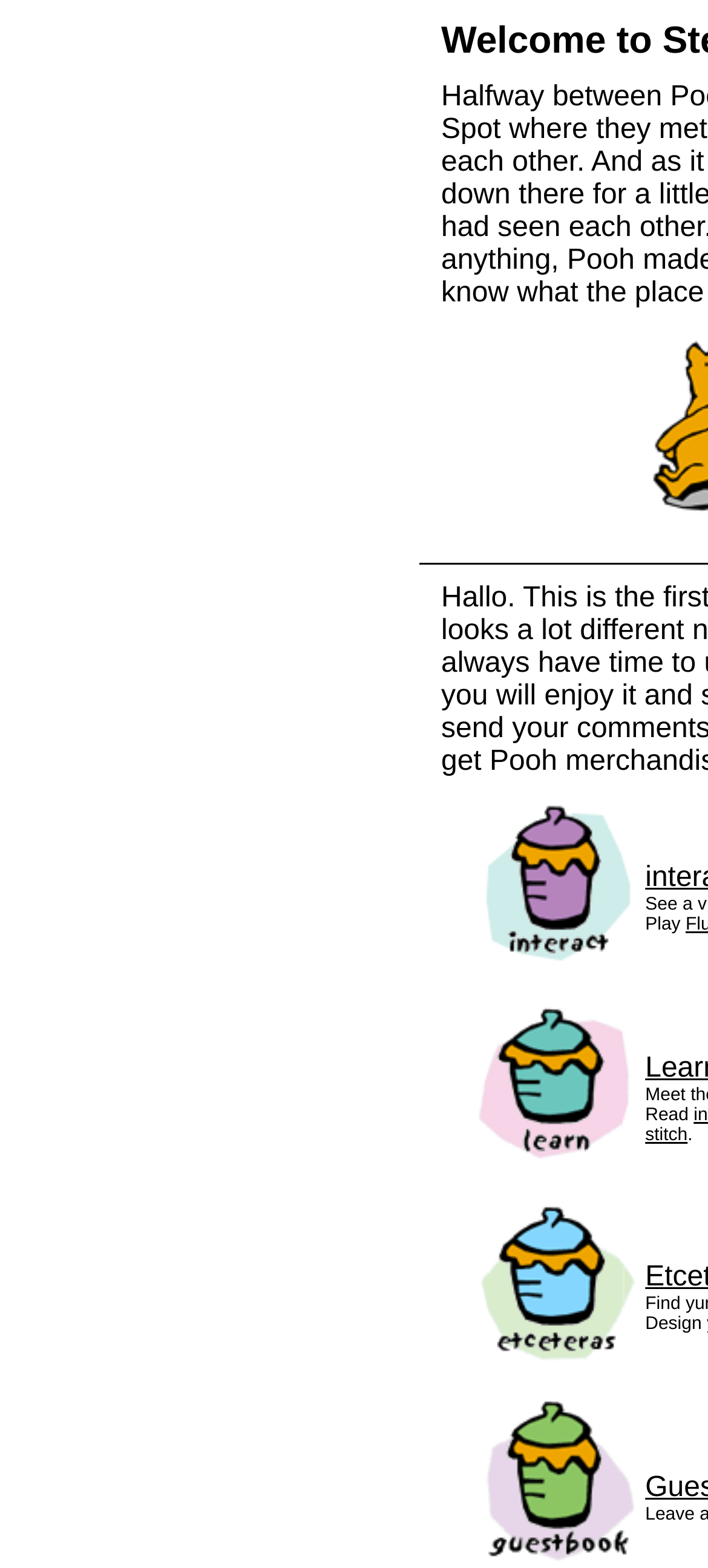Respond to the question below with a single word or phrase:
What is the first main section?

interact